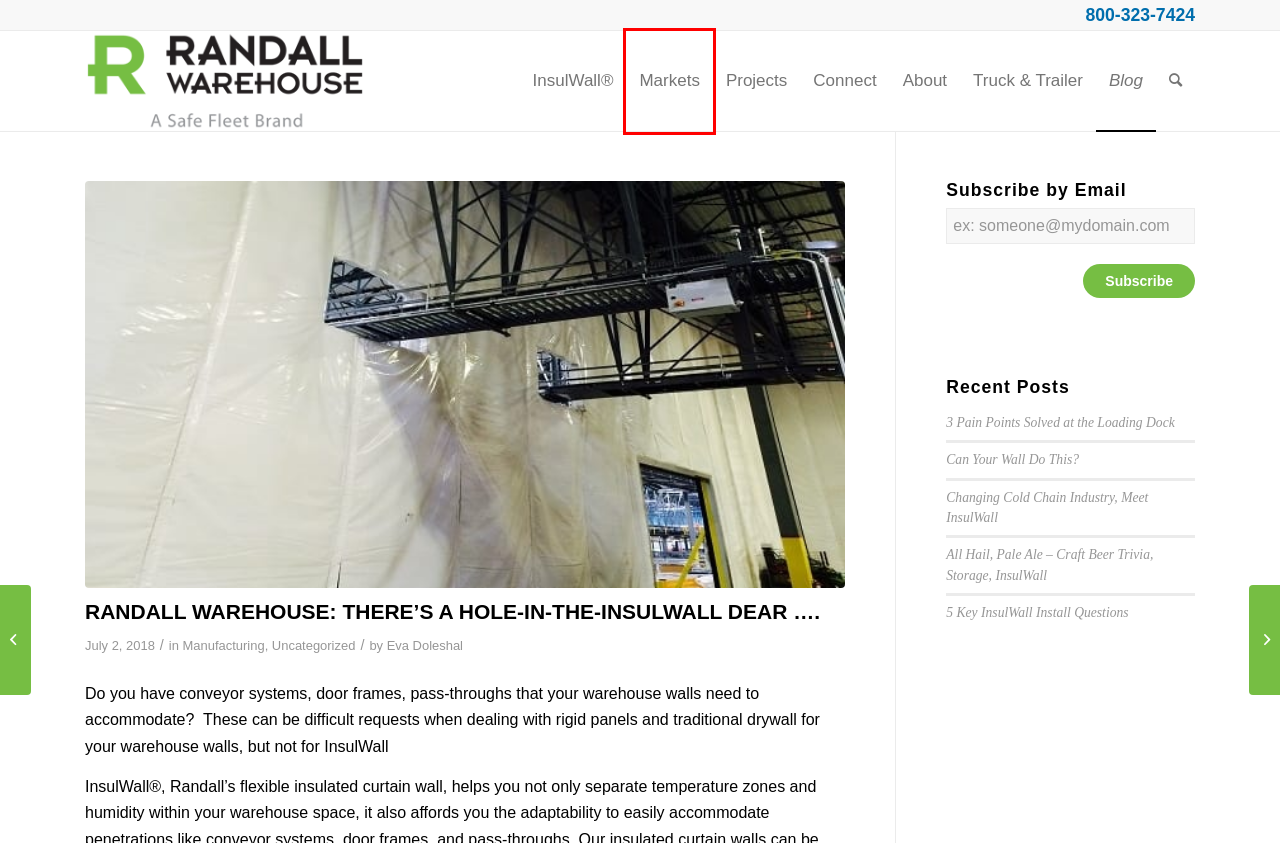Examine the screenshot of a webpage with a red rectangle bounding box. Select the most accurate webpage description that matches the new webpage after clicking the element within the bounding box. Here are the candidates:
A. Changing Cold Chain Industry, Meet InsulWall - Randall Warehouse
B. Projects - Randall Warehouse
C. IWLA: BRING US THE CHALLENGES THAT KEEP YOU UP AT NIGHT
D. All Hail, Pale Ale - Craft Beer Trivia, Storage, InsulWall
E. Manufacturing Archives - Randall Warehouse
F. About - Randall Warehouse
G. InsulWall Markets Served - Randall Warehouse
H. 3 Ways To Protect Inventory On Loading Docks This Winter

G